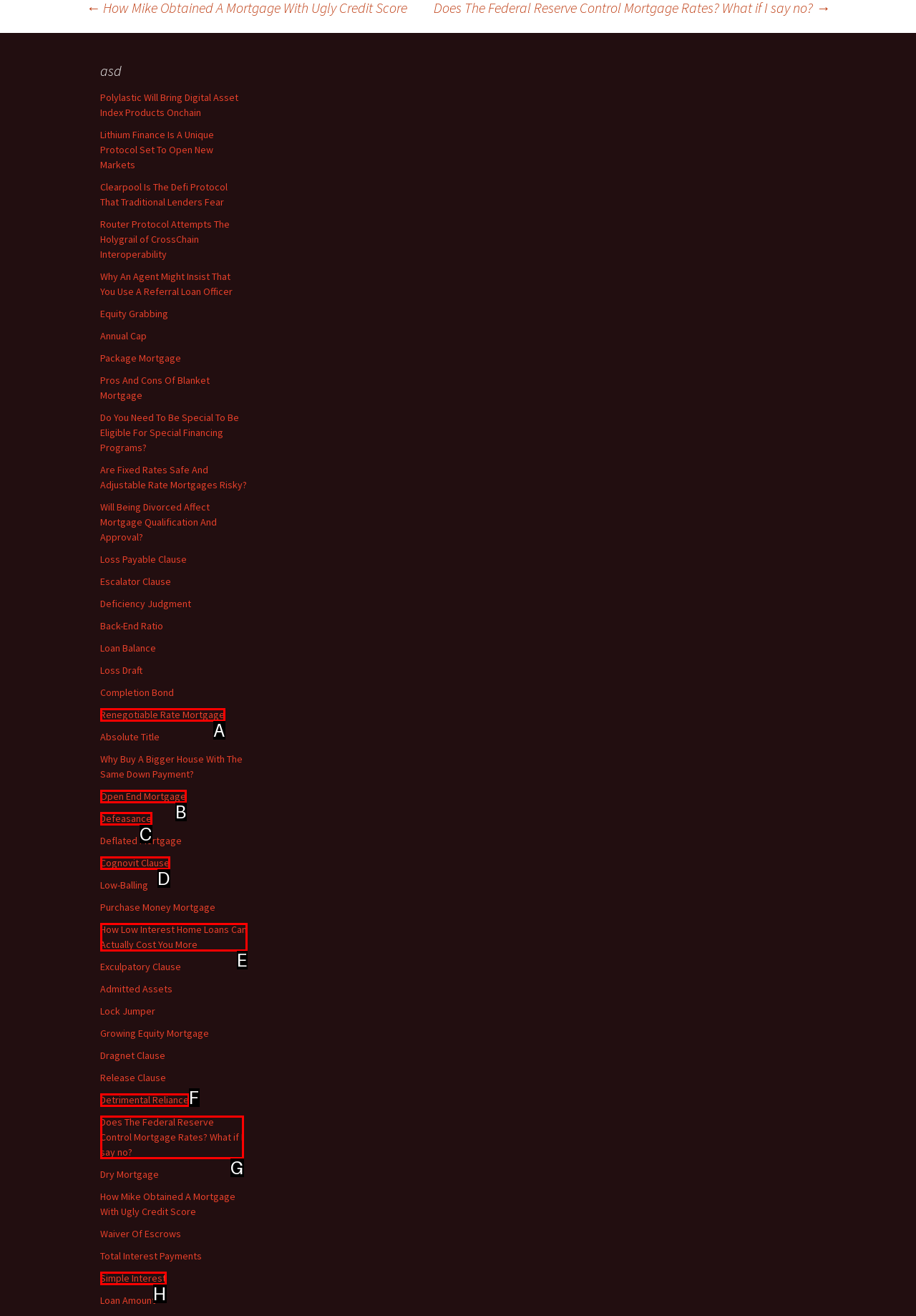Tell me which one HTML element best matches the description: Defeasance
Answer with the option's letter from the given choices directly.

C